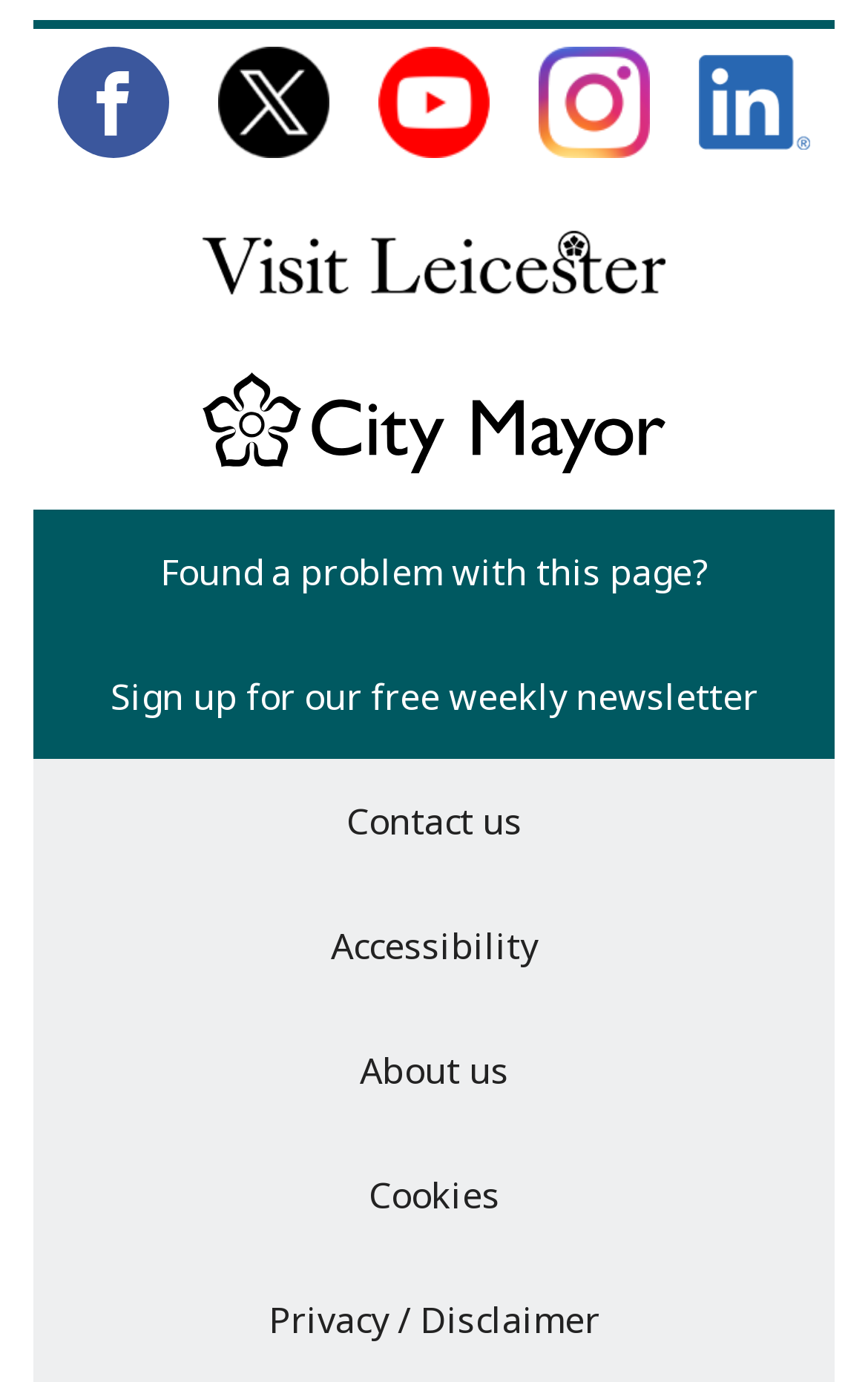Kindly determine the bounding box coordinates for the area that needs to be clicked to execute this instruction: "Follow us on Facebook".

[0.067, 0.087, 0.195, 0.123]